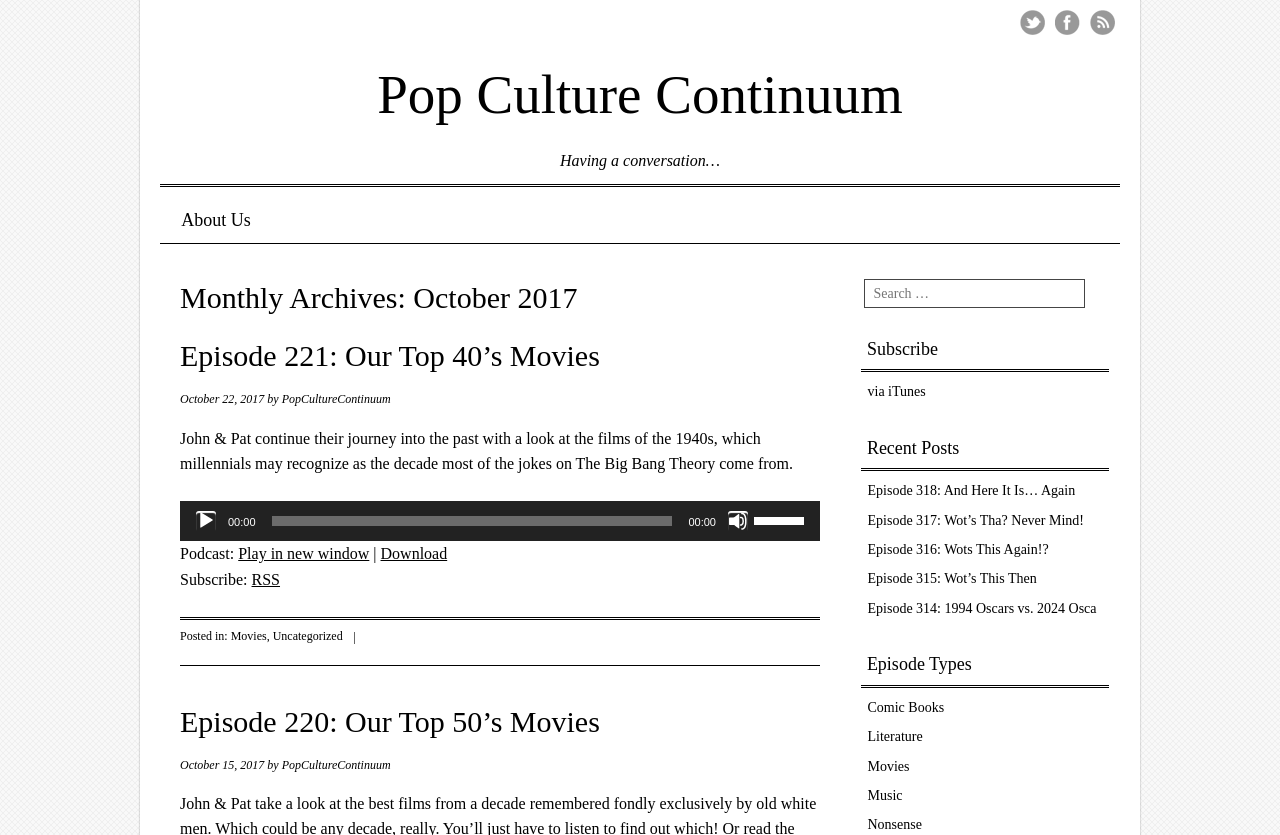Please provide a comprehensive answer to the question below using the information from the image: What is the date of the episode 'Episode 221: Our Top 40’s Movies'?

The date of the episode can be found in the time element associated with the episode, which is 'October 22, 2017'.